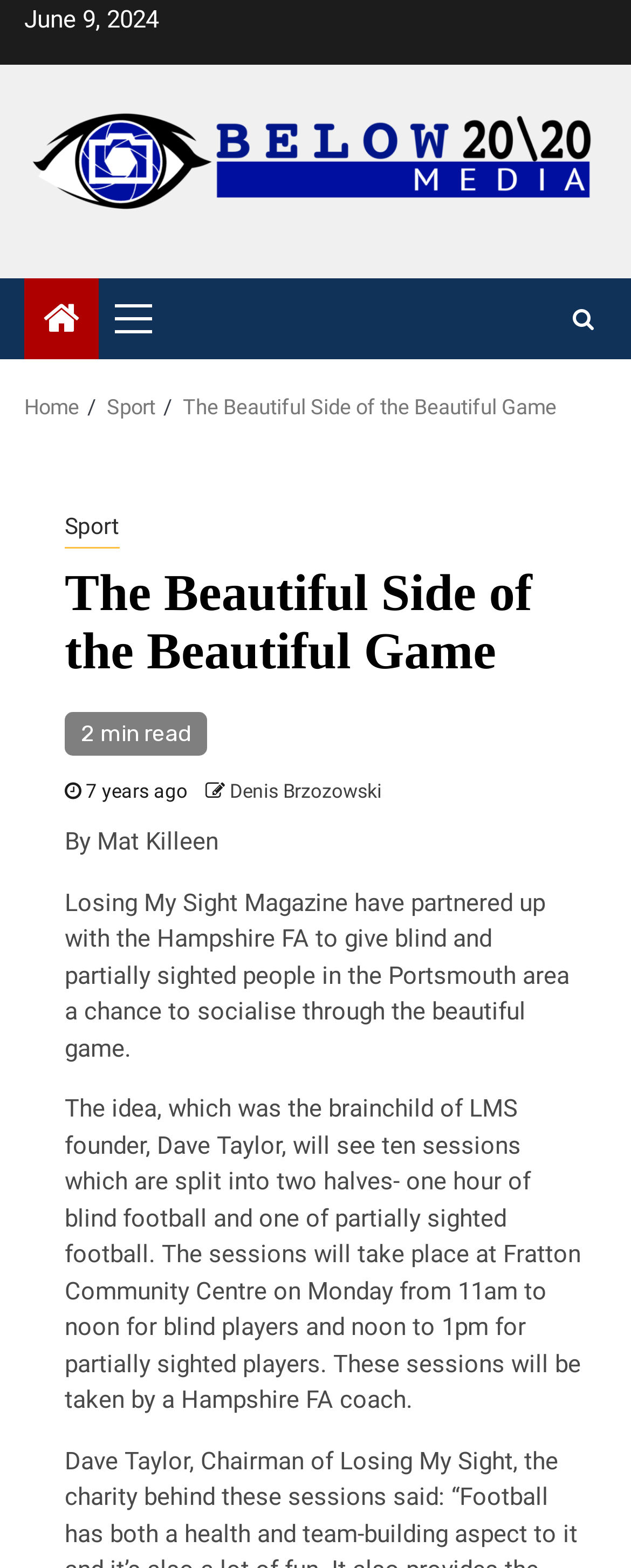Create a detailed summary of all the visual and textual information on the webpage.

The webpage appears to be an article page with a focus on sports, specifically football. At the top, there is a date "June 9, 2024" and a link to "Below 2020 Media" accompanied by an image with the same name. Below this, there is a primary menu button and a link with a search icon.

The main content of the page is an article titled "The Beautiful Side of the Beautiful Game". The article has a breadcrumbs navigation section above it, which includes links to "Home", "Sport", and the article title itself. The article title is also a heading, and below it, there is a "2 min read" indicator and a timestamp "7 years ago". The author's name, "Denis Brzozowski", is also mentioned.

The article content is written by "Mat Killeen" and describes a partnership between Losing My Sight Magazine and the Hampshire FA to provide social opportunities for blind and partially sighted people in the Portsmouth area through football. The text explains the details of the program, including the format and schedule of the sessions.

Overall, the webpage has a simple and clean layout, with a clear hierarchy of elements and easy-to-read text.